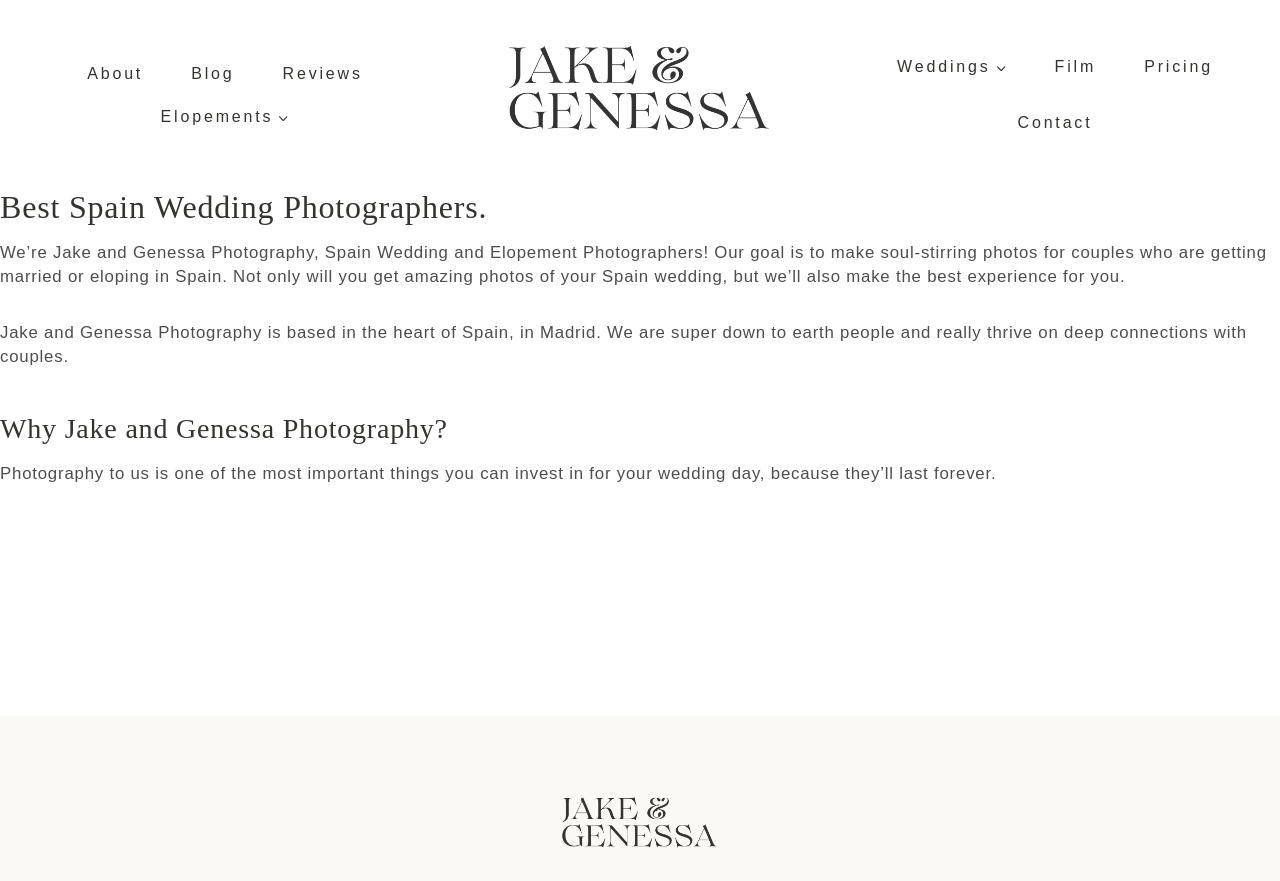What is the name of the photography studio?
Use the screenshot to answer the question with a single word or phrase.

Jake + Genessa Photography